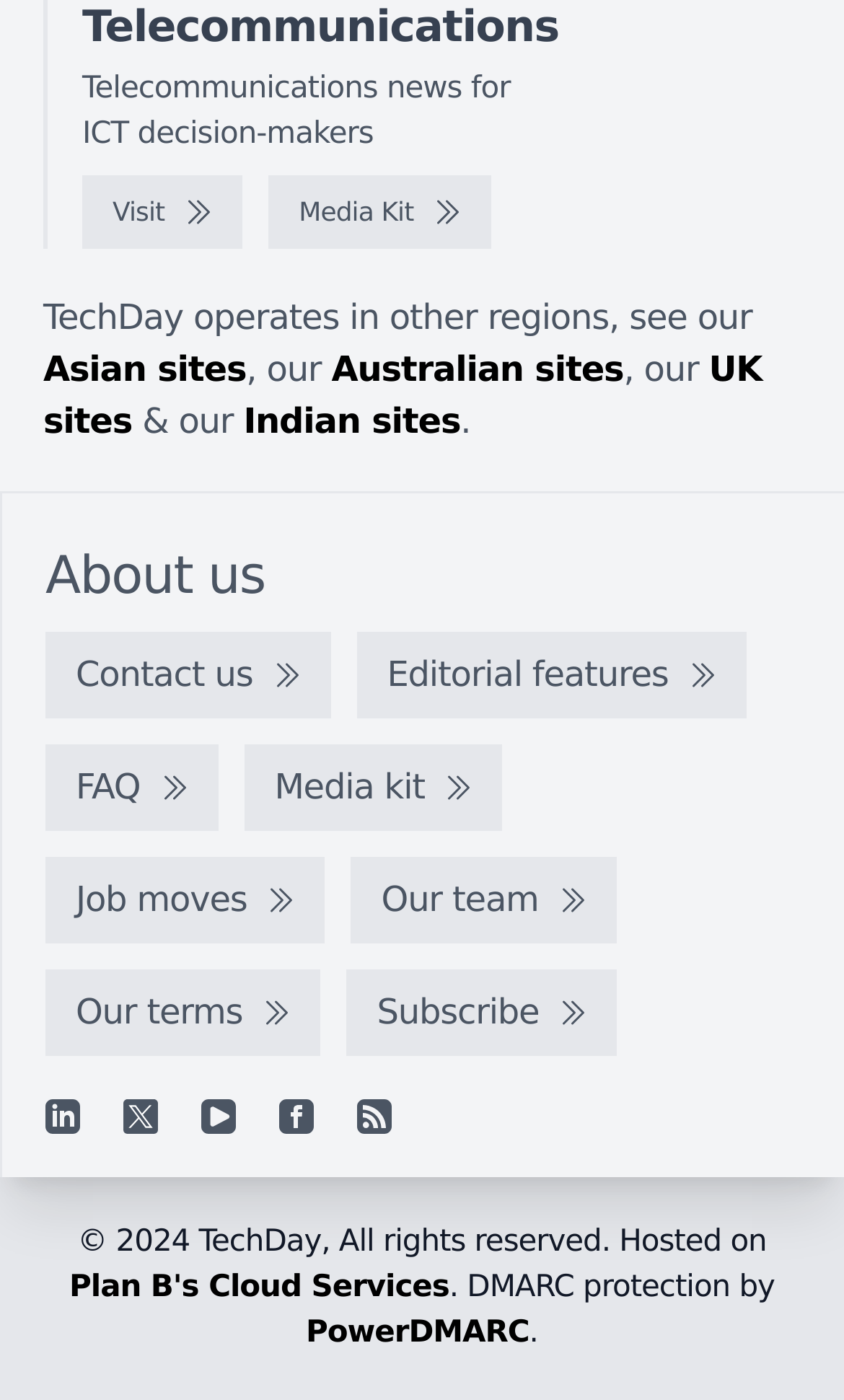Use a single word or phrase to respond to the question:
What is the name of the company hosting this website?

Plan B's Cloud Services